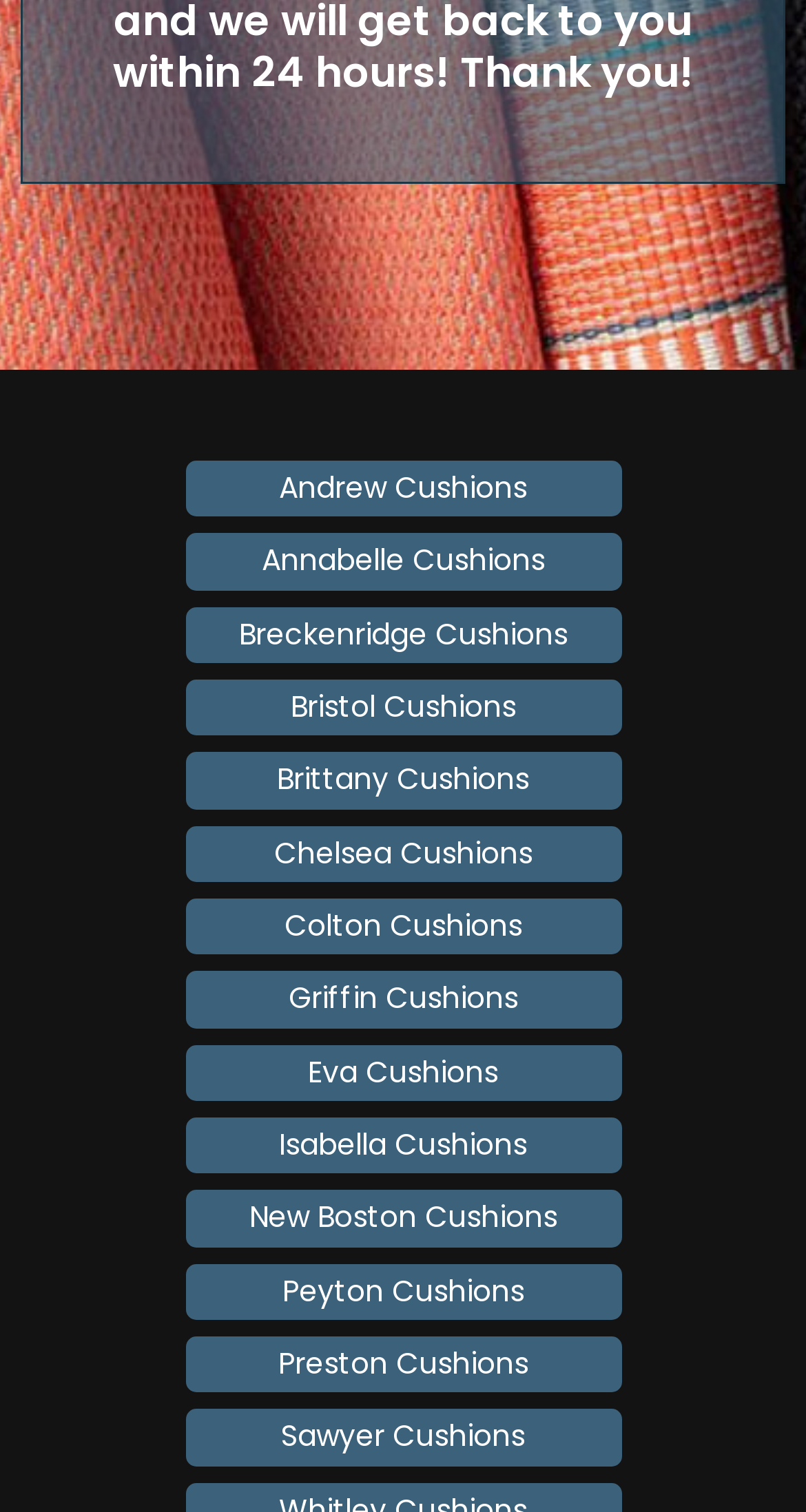Using the element description: "New Boston Cushions", determine the bounding box coordinates for the specified UI element. The coordinates should be four float numbers between 0 and 1, [left, top, right, bottom].

[0.258, 0.79, 0.742, 0.822]